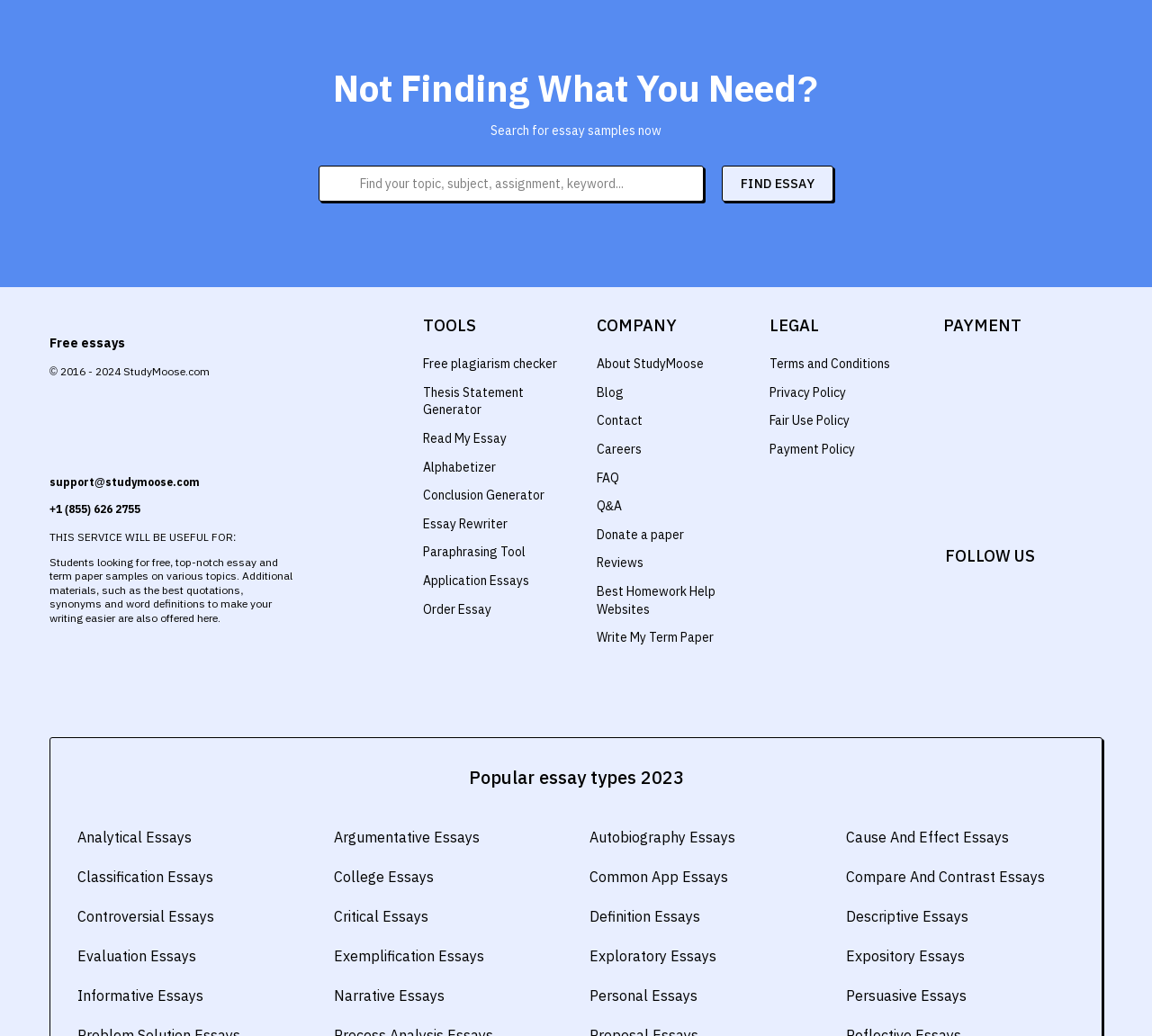Given the description alt="Submit", predict the bounding box coordinates of the UI element. Ensure the coordinates are in the format (top-left x, top-left y, bottom-right x, bottom-right y) and all values are between 0 and 1.

None